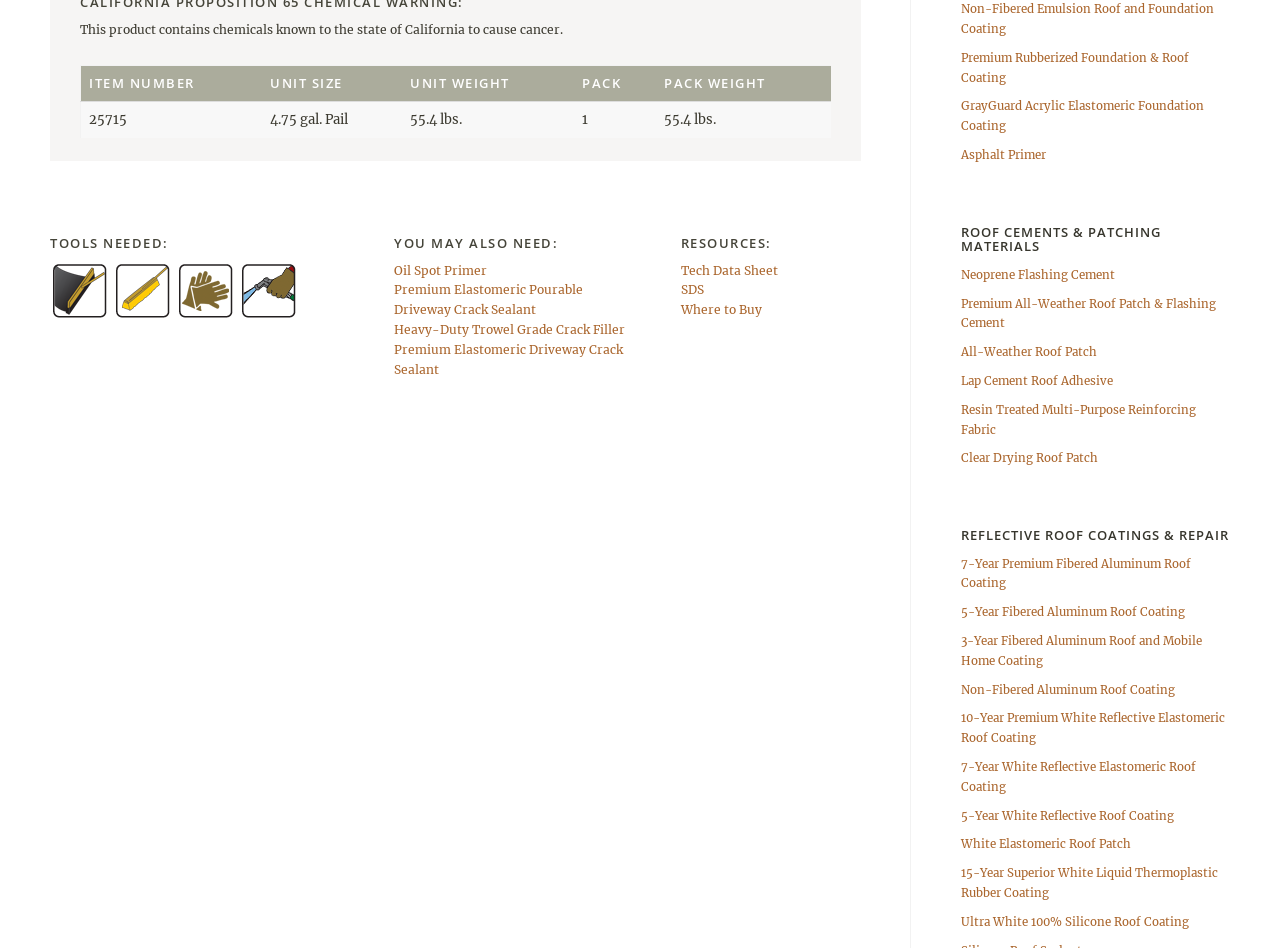Find the bounding box coordinates of the clickable region needed to perform the following instruction: "Check 'Where to Buy'". The coordinates should be provided as four float numbers between 0 and 1, i.e., [left, top, right, bottom].

[0.532, 0.319, 0.595, 0.335]